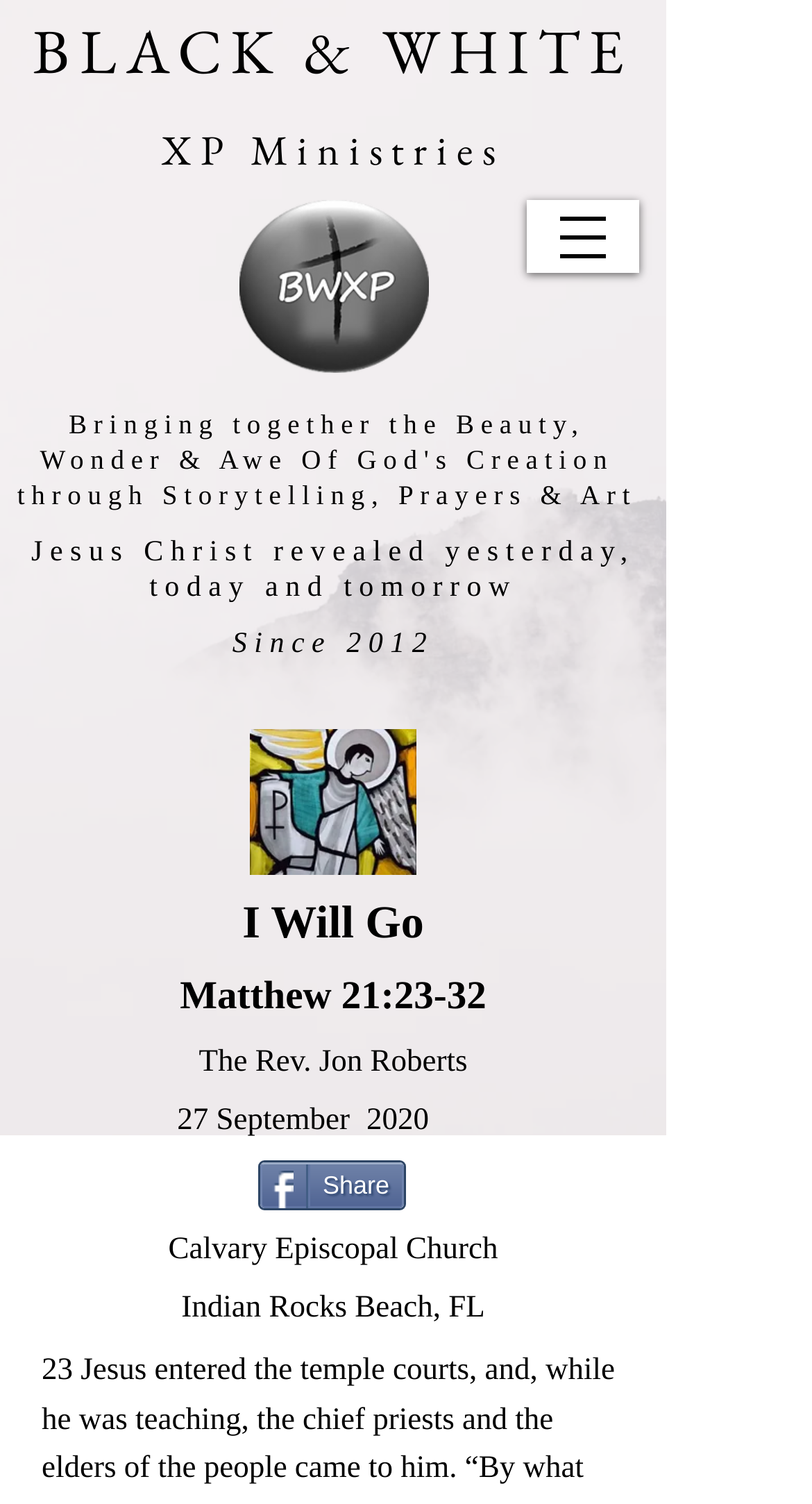What is the location of the church?
By examining the image, provide a one-word or phrase answer.

Indian Rocks Beach, FL